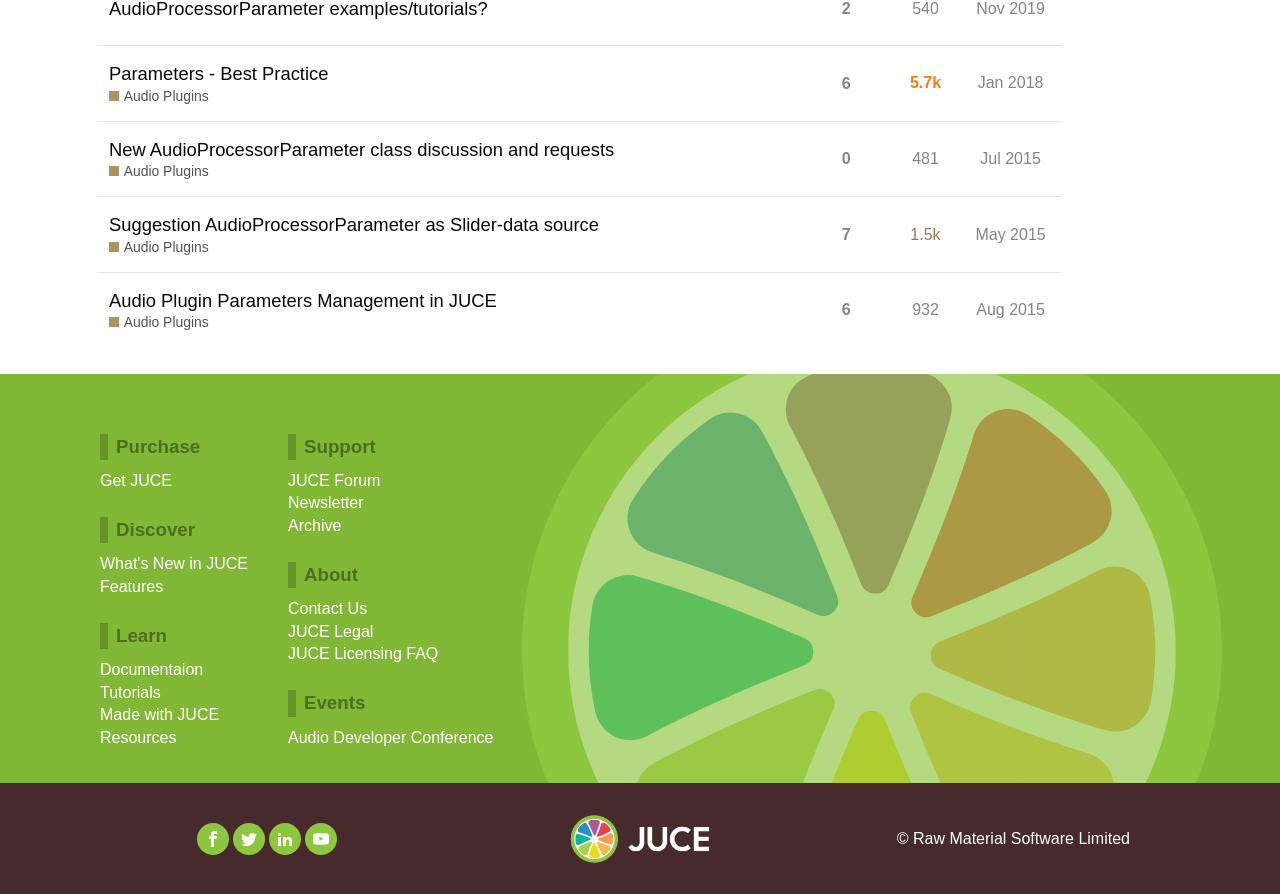What is the purpose of the JUCE Forum?
Based on the image, provide a one-word or brief-phrase response.

Support